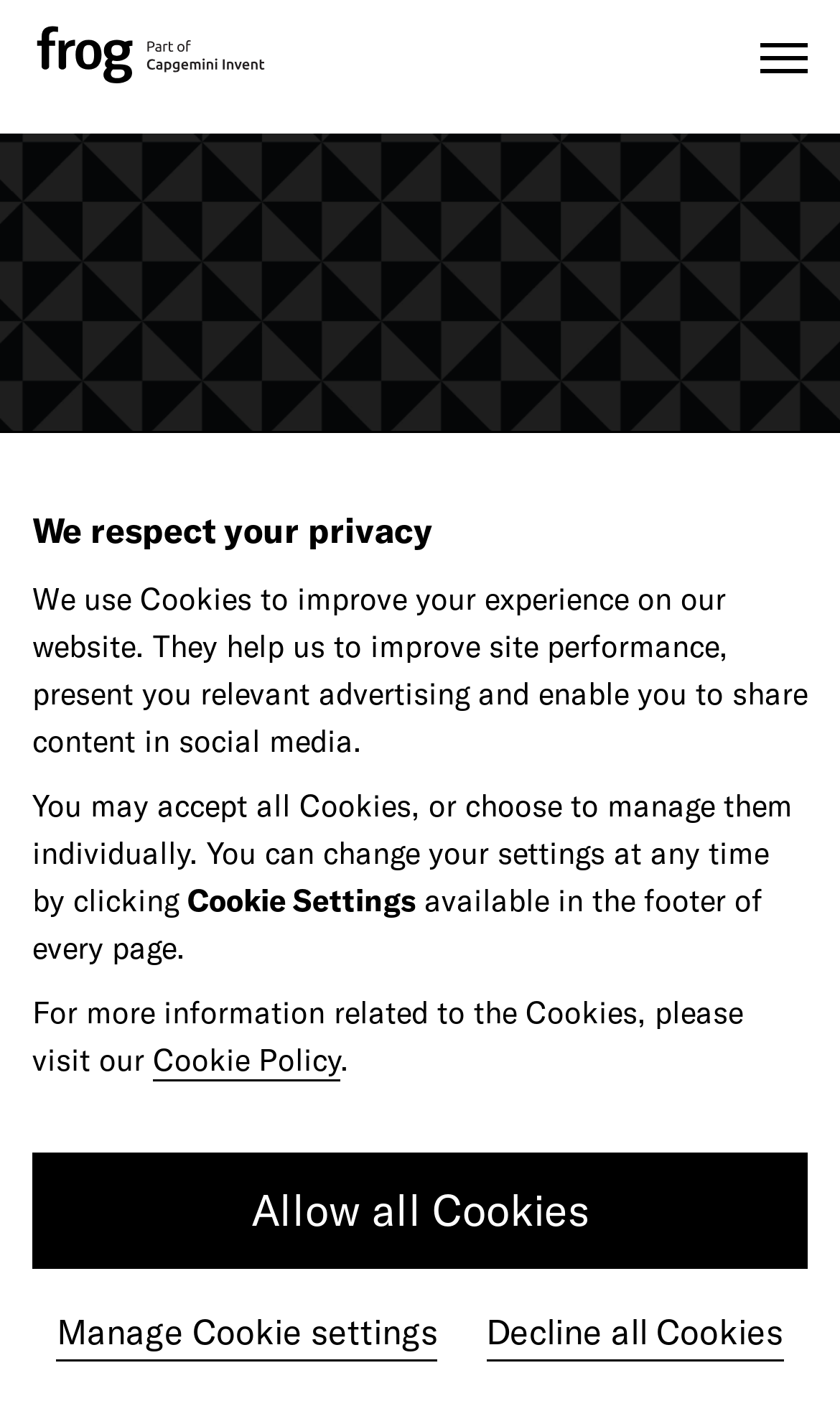Give a concise answer using one word or a phrase to the following question:
What is the name of the headphones?

Roam Ropes Headphones